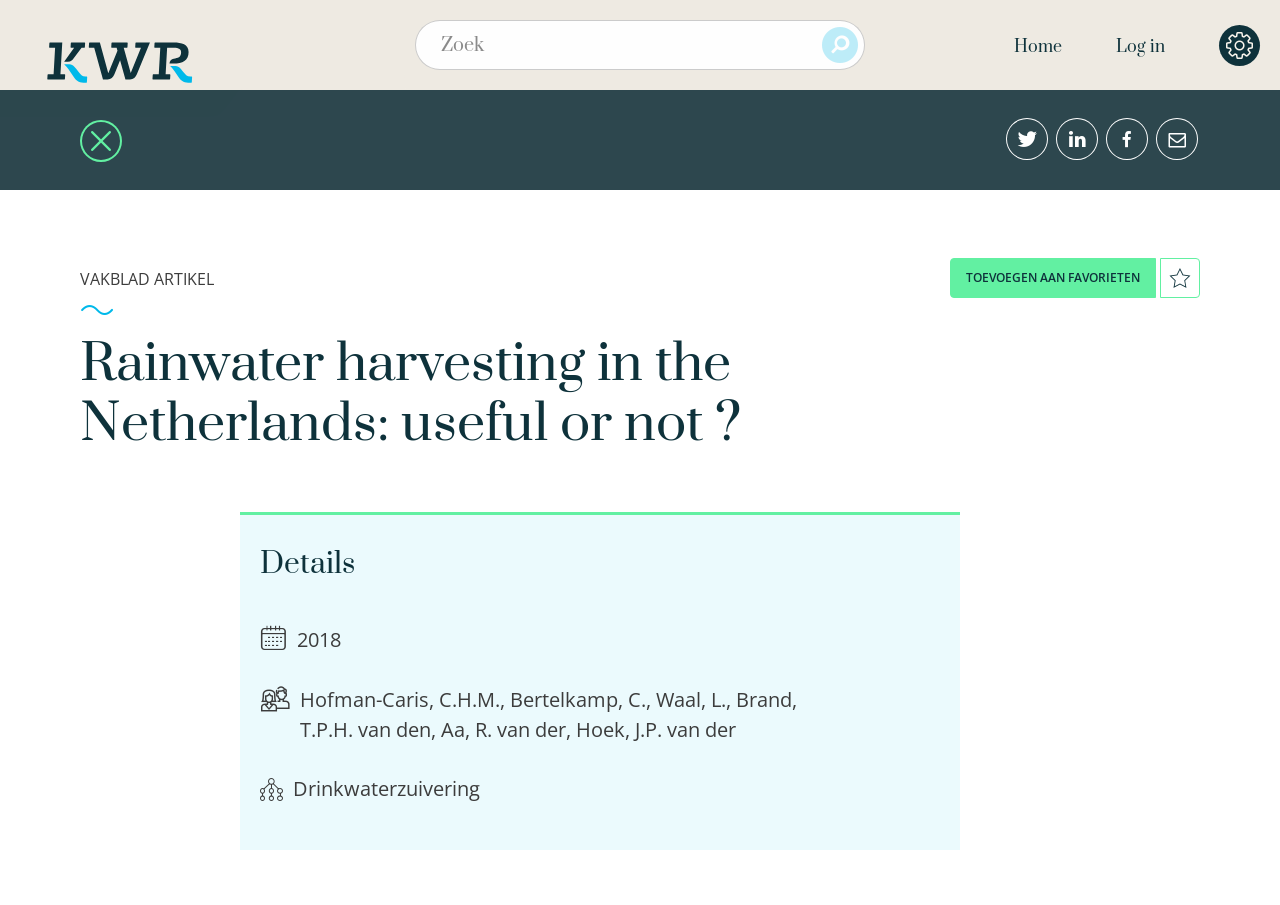Convey a detailed summary of the webpage, mentioning all key elements.

The webpage appears to be an article or research paper about rainwater harvesting in the Netherlands. At the top left corner, there is a link to "De bibliotheek van KWR" accompanied by a small image. Next to it, there is a search bar with a textbox and a disabled button. On the top right corner, there are links to "Home" and "Log in", with a dropdown menu containing several icons.

Below the top navigation bar, the main content of the article begins. The title "Rainwater harvesting in the Netherlands: useful or not?" is prominently displayed, followed by a section labeled "Details". This section contains information about the article, including the publication date "2018" and a list of authors, including Hofman-Caris, Bertelkamp, Waal, Brand, Aa, and Hoek.

The article also appears to be categorized under "Drinkwaterzuivering", which is likely a Dutch term related to water purification. There is no clear indication of the article's content beyond the title and author information, but it seems to be a scholarly or research-oriented piece.